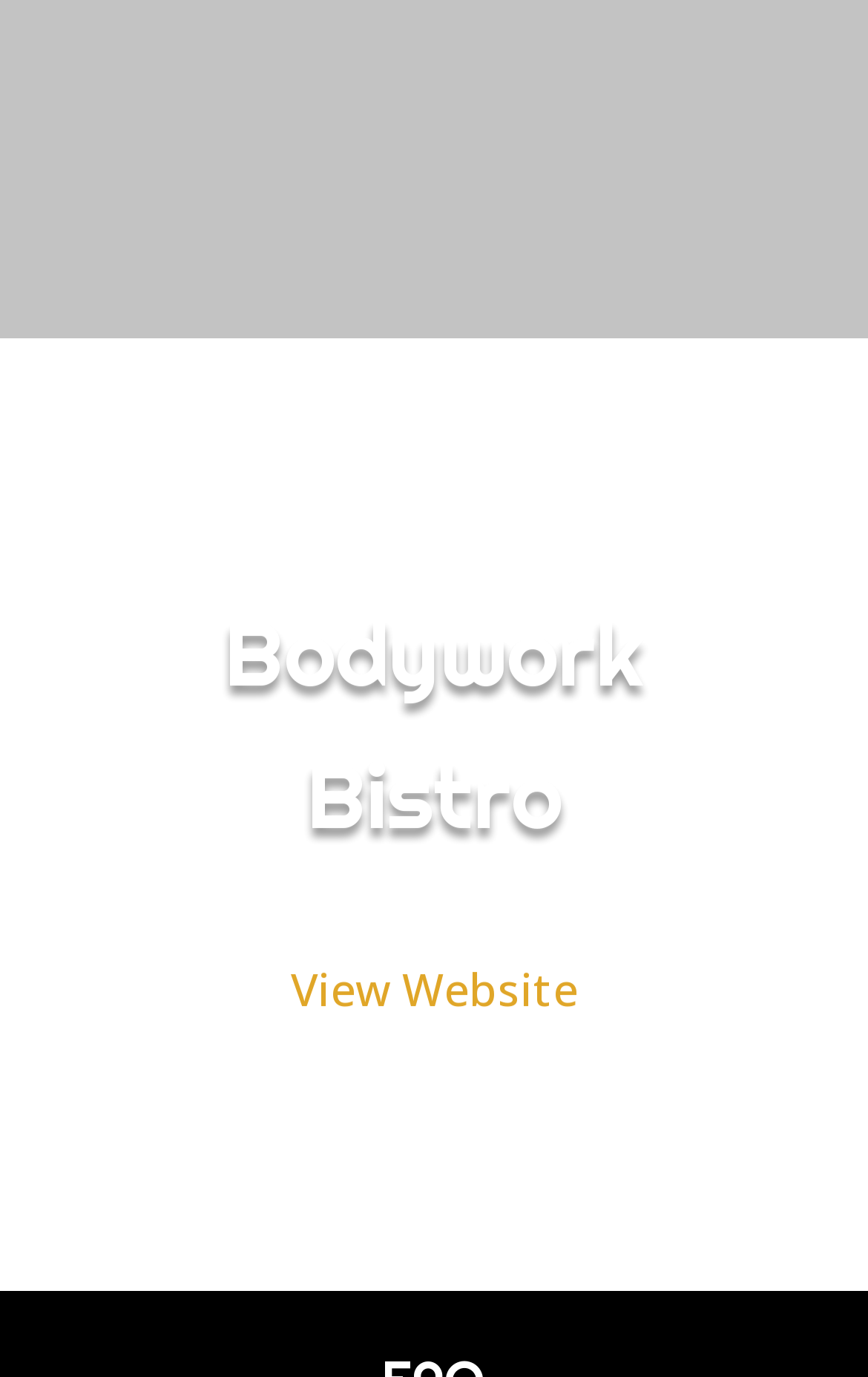Determine the bounding box coordinates for the area that should be clicked to carry out the following instruction: "view website".

[0.278, 0.627, 0.722, 0.708]